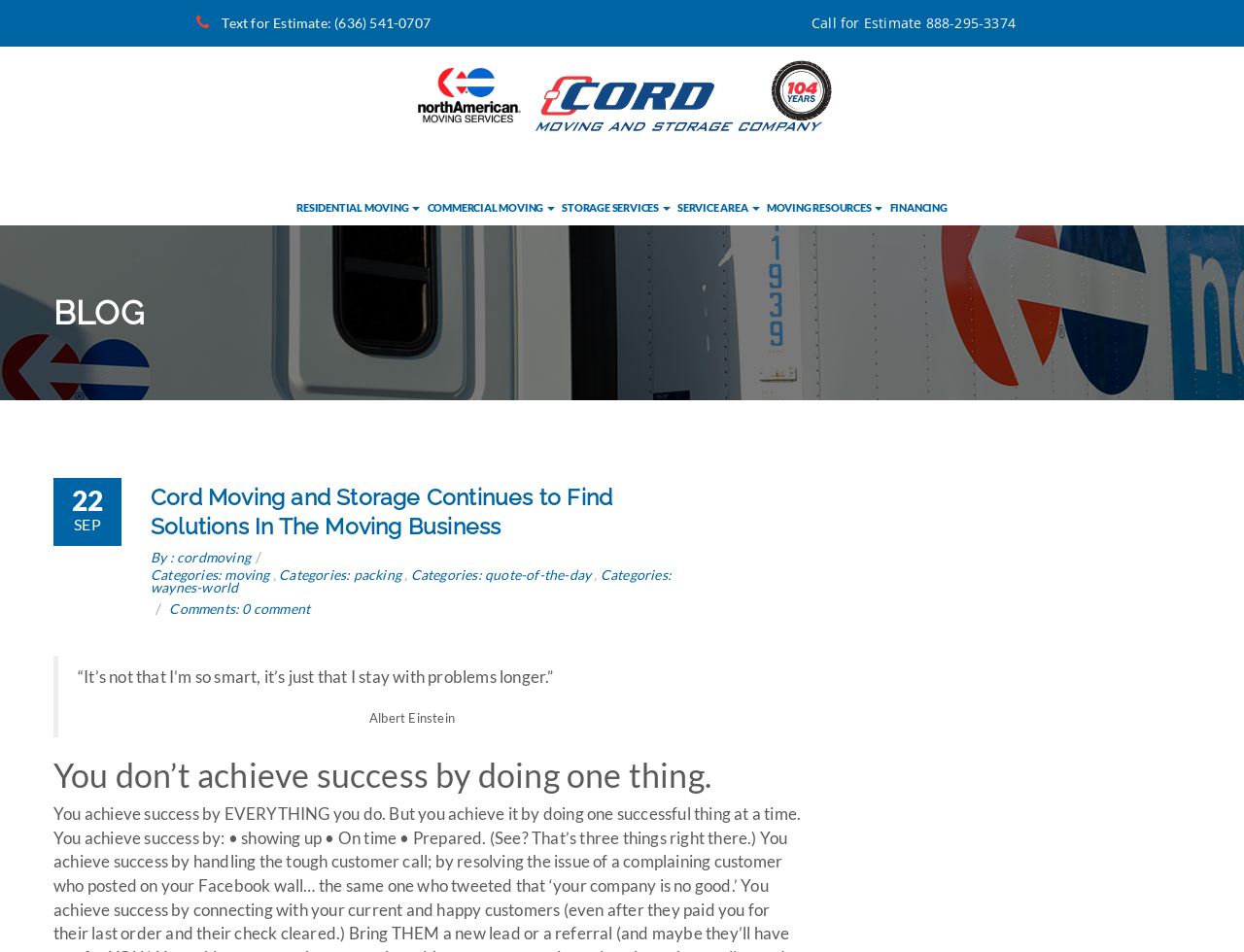Show the bounding box coordinates of the region that should be clicked to follow the instruction: "Learn more about storage services."

[0.45, 0.2, 0.541, 0.237]